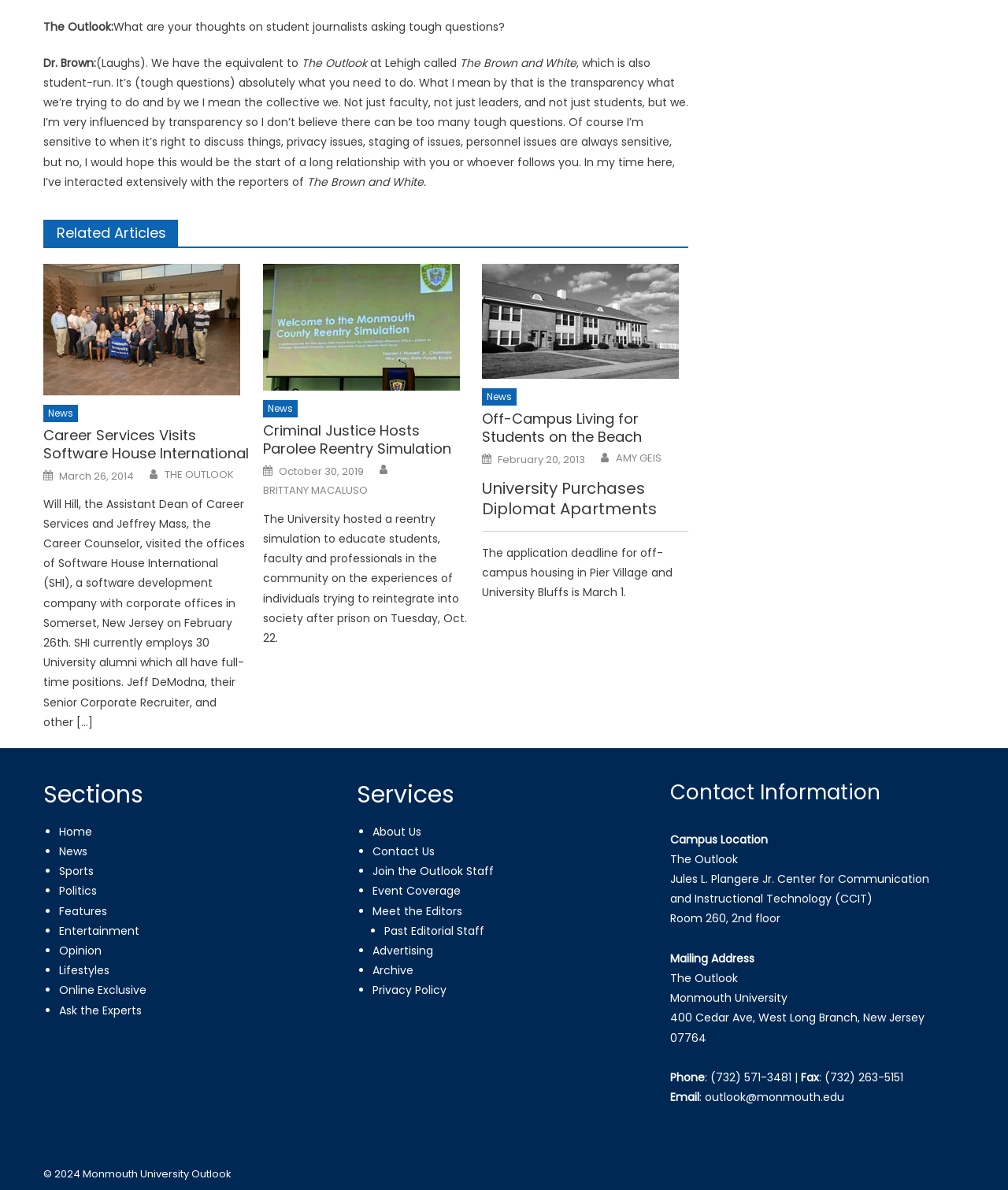Identify the bounding box coordinates for the UI element mentioned here: "(732) 571-3481". Provide the coordinates as four float values between 0 and 1, i.e., [left, top, right, bottom].

[0.705, 0.899, 0.785, 0.912]